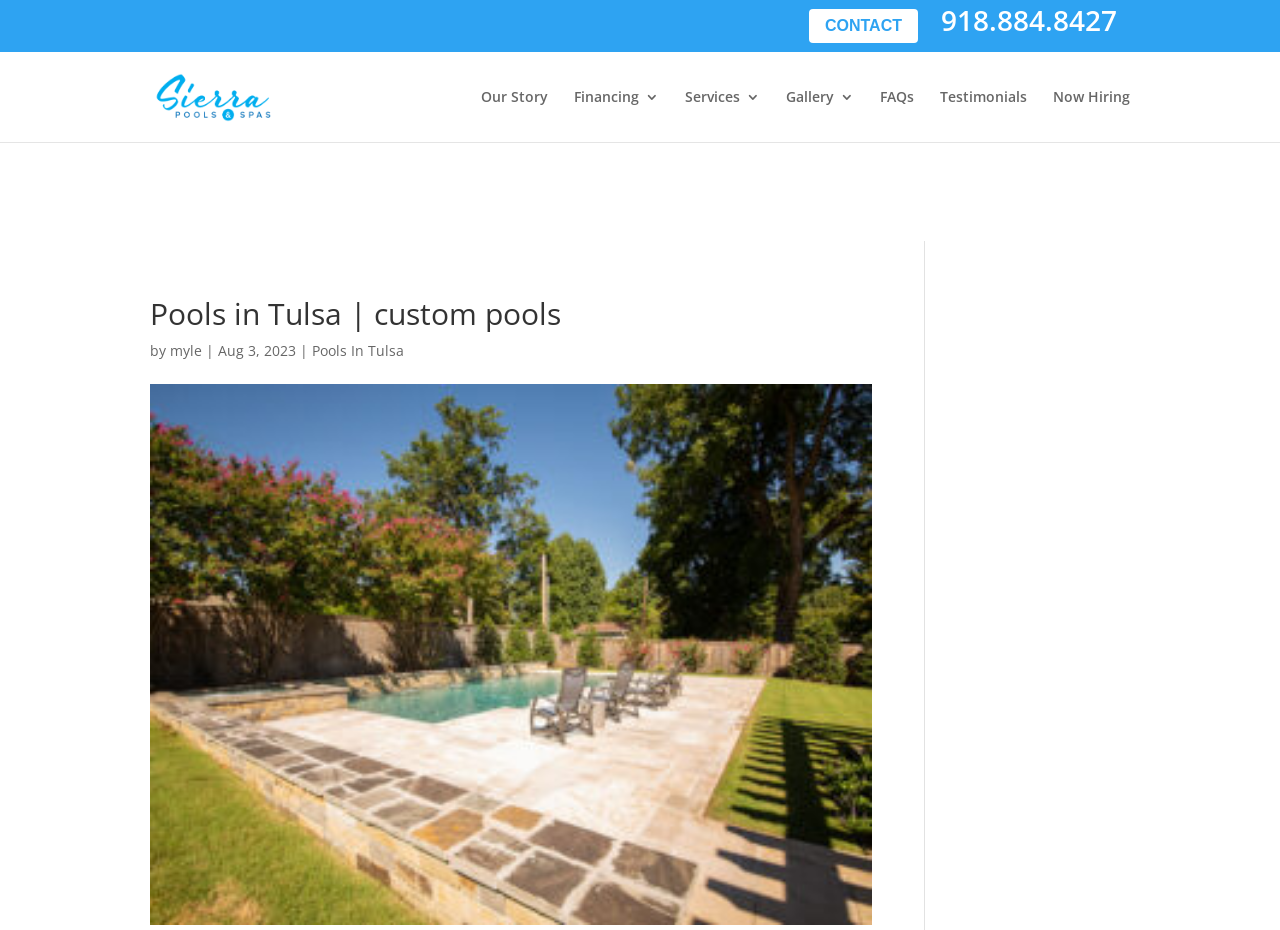Provide the bounding box coordinates of the HTML element this sentence describes: "Gallery".

[0.614, 0.097, 0.667, 0.153]